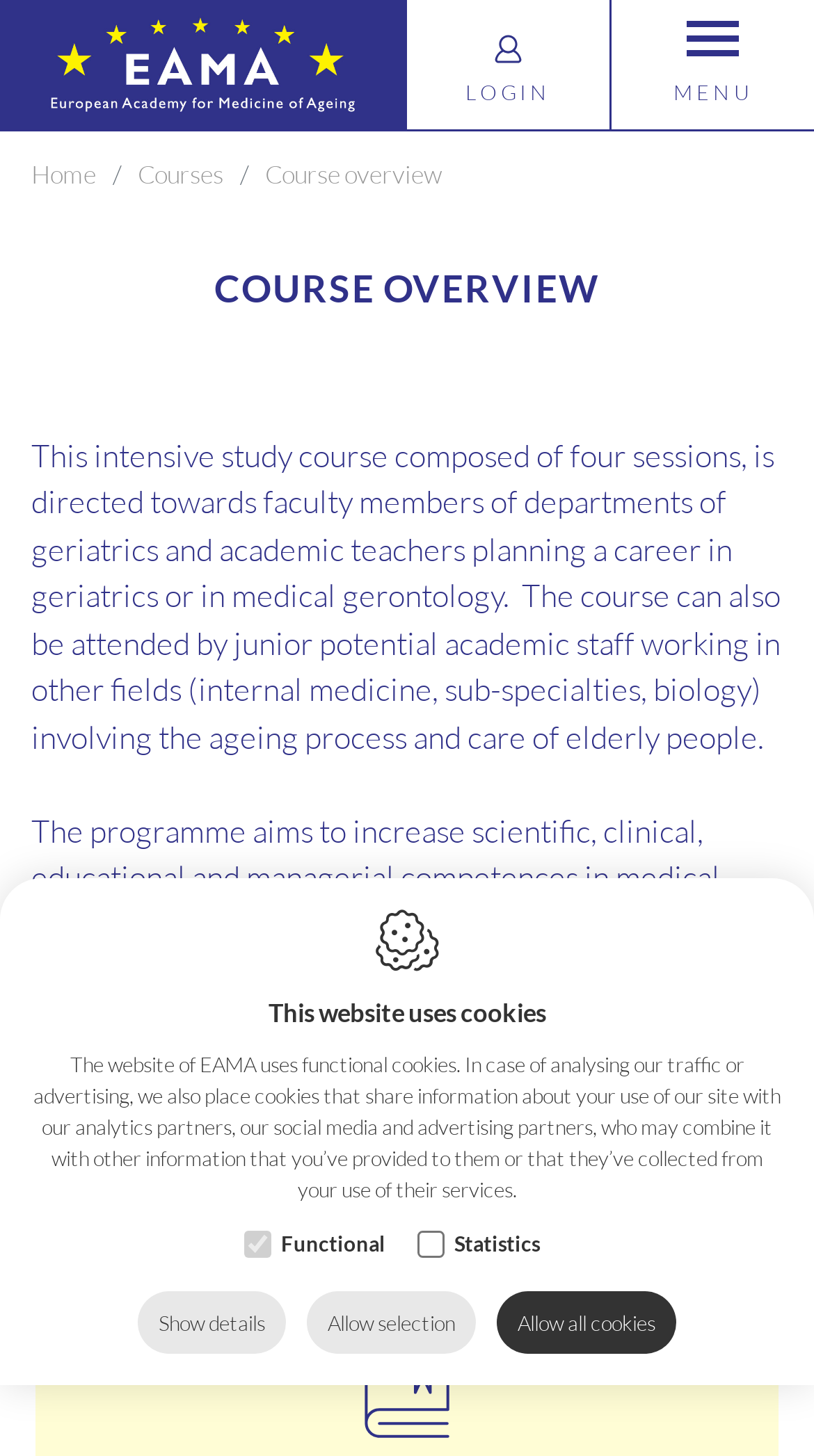Provide a brief response to the question below using a single word or phrase: 
What is the purpose of the course?

Increase competences